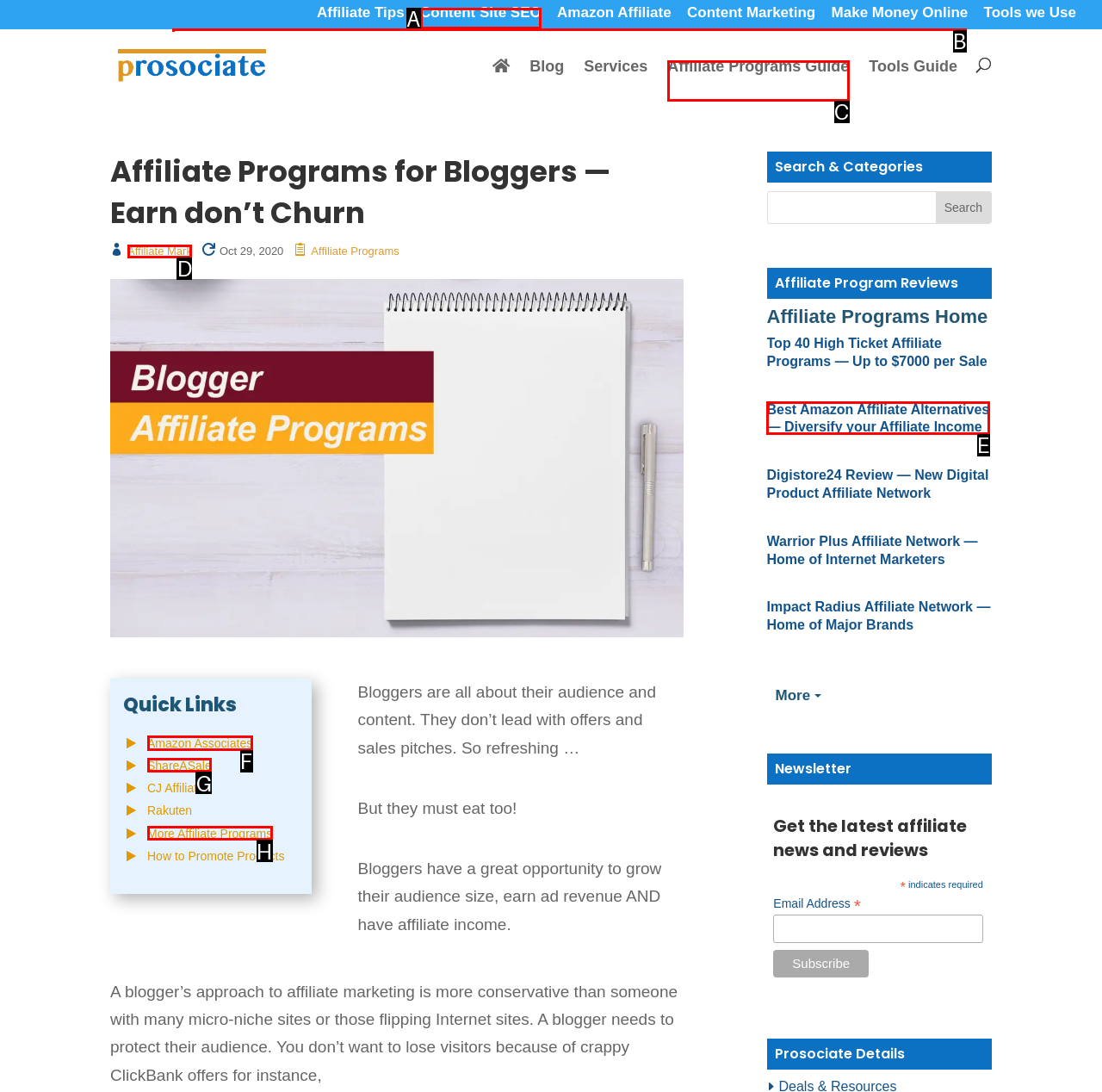Identify the correct UI element to click to achieve the task: Click on 'Missing Persons Division | Lauth Investigations International'.
Answer with the letter of the appropriate option from the choices given.

None